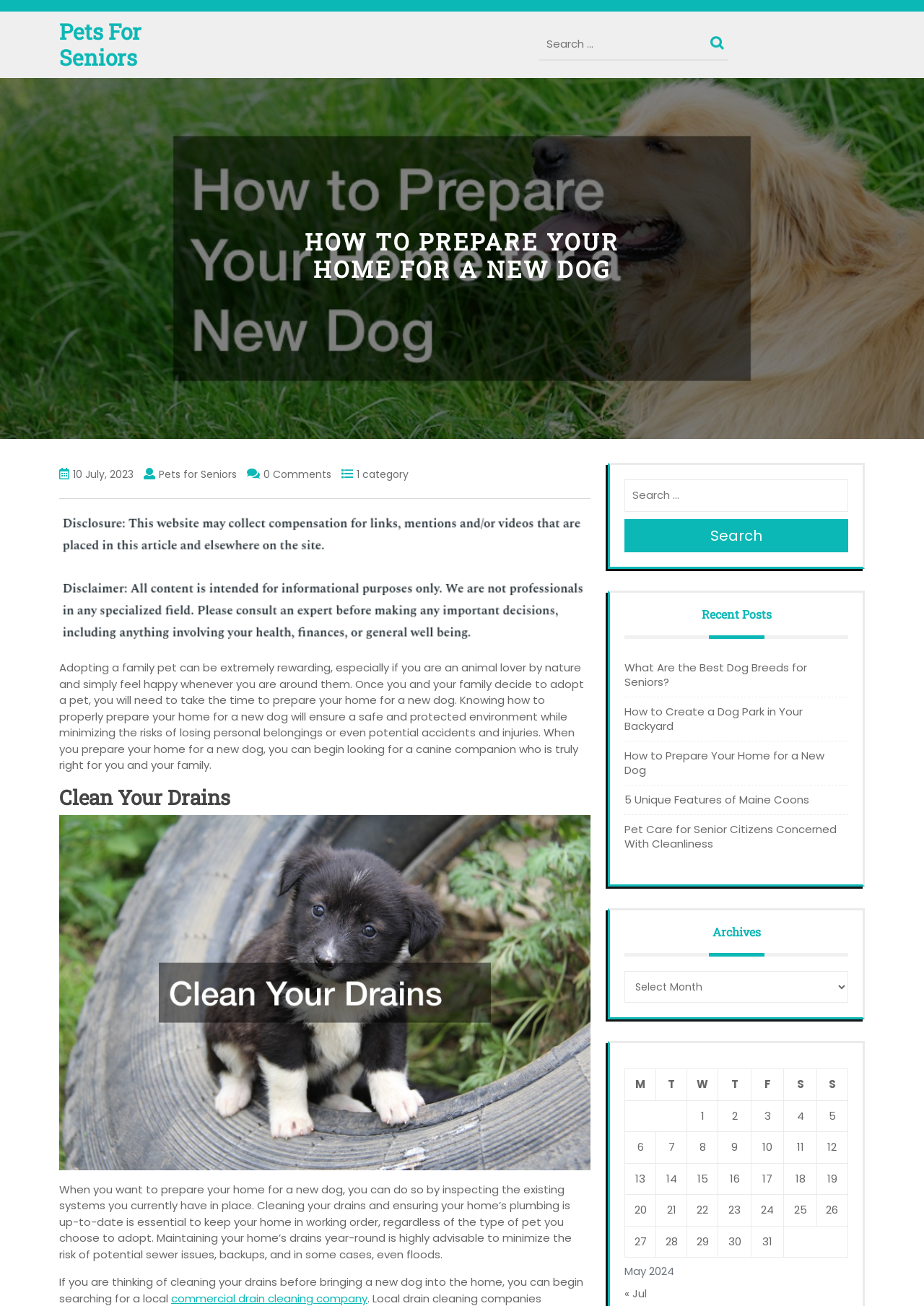Bounding box coordinates are specified in the format (top-left x, top-left y, bottom-right x, bottom-right y). All values are floating point numbers bounded between 0 and 1. Please provide the bounding box coordinate of the region this sentence describes: parent_node: Search name="s" placeholder="Search …"

[0.676, 0.367, 0.918, 0.392]